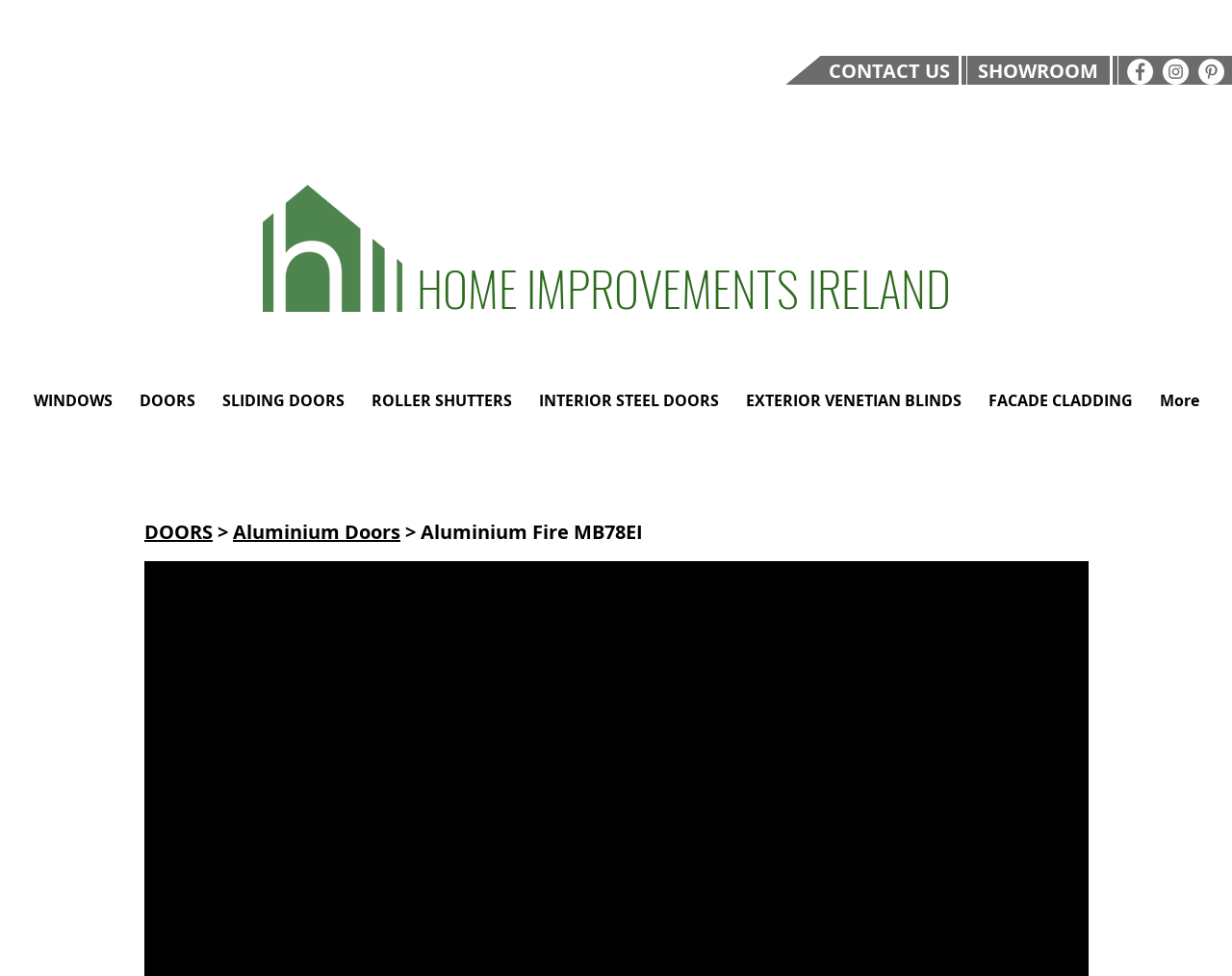Bounding box coordinates are specified in the format (top-left x, top-left y, bottom-right x, bottom-right y). All values are floating point numbers bounded between 0 and 1. Please provide the bounding box coordinate of the region this sentence describes: FACADE CLADDING

[0.791, 0.366, 0.93, 0.455]